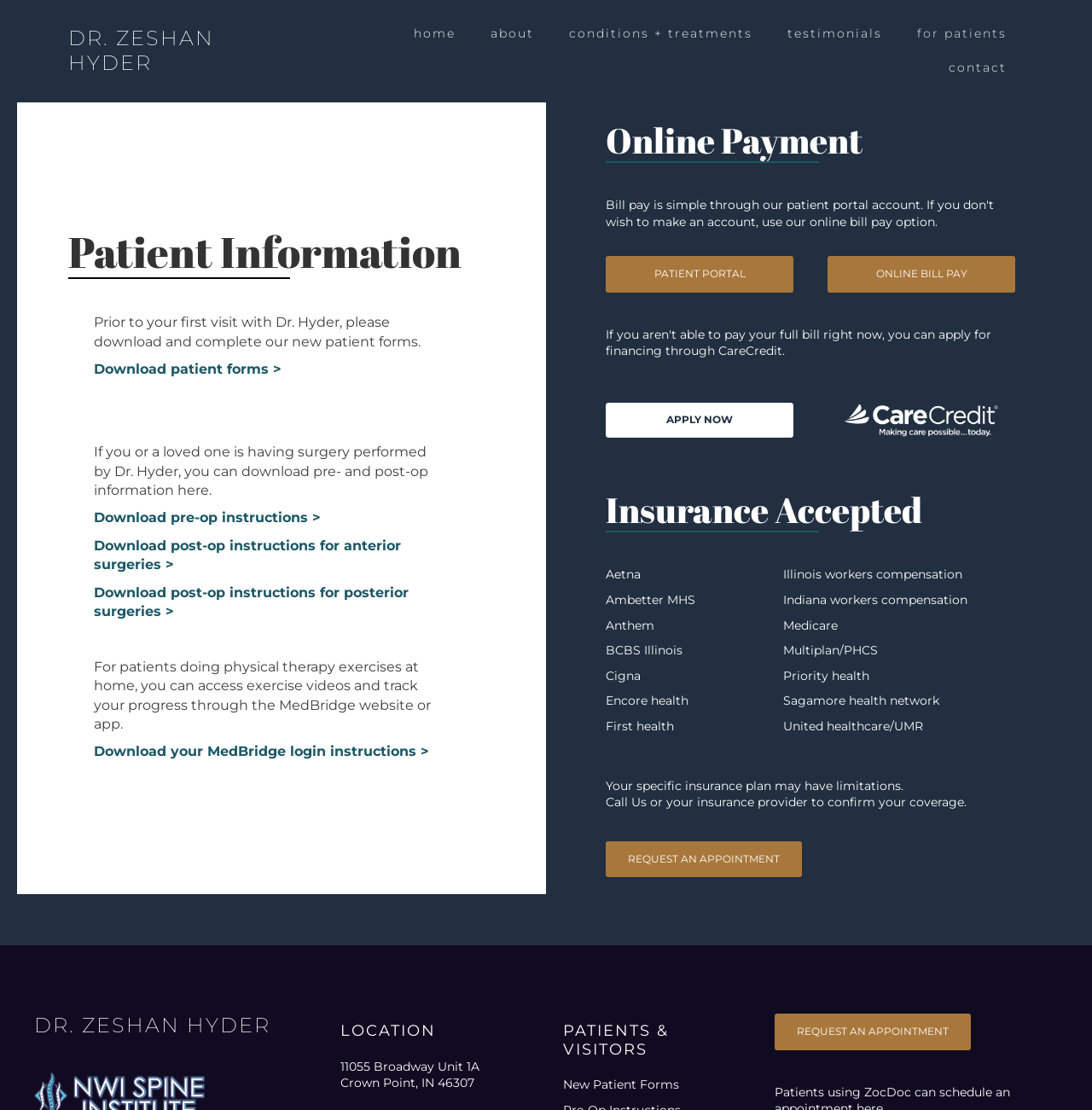Kindly determine the bounding box coordinates of the area that needs to be clicked to fulfill this instruction: "Click on the 'Download patient forms' link".

[0.086, 0.325, 0.258, 0.34]